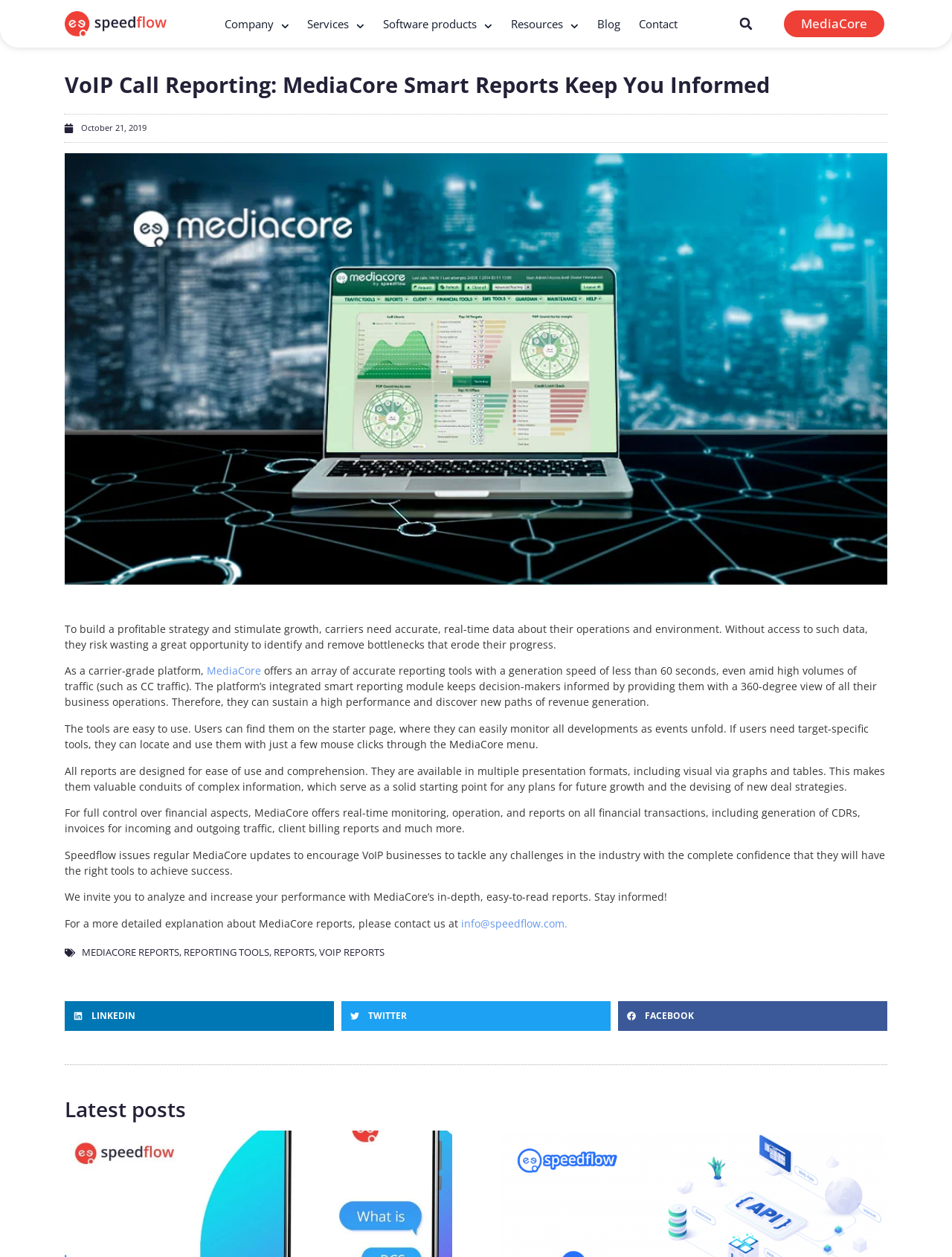Locate the UI element described by Contact in the provided webpage screenshot. Return the bounding box coordinates in the format (top-left x, top-left y, bottom-right x, bottom-right y), ensuring all values are between 0 and 1.

[0.671, 0.013, 0.711, 0.025]